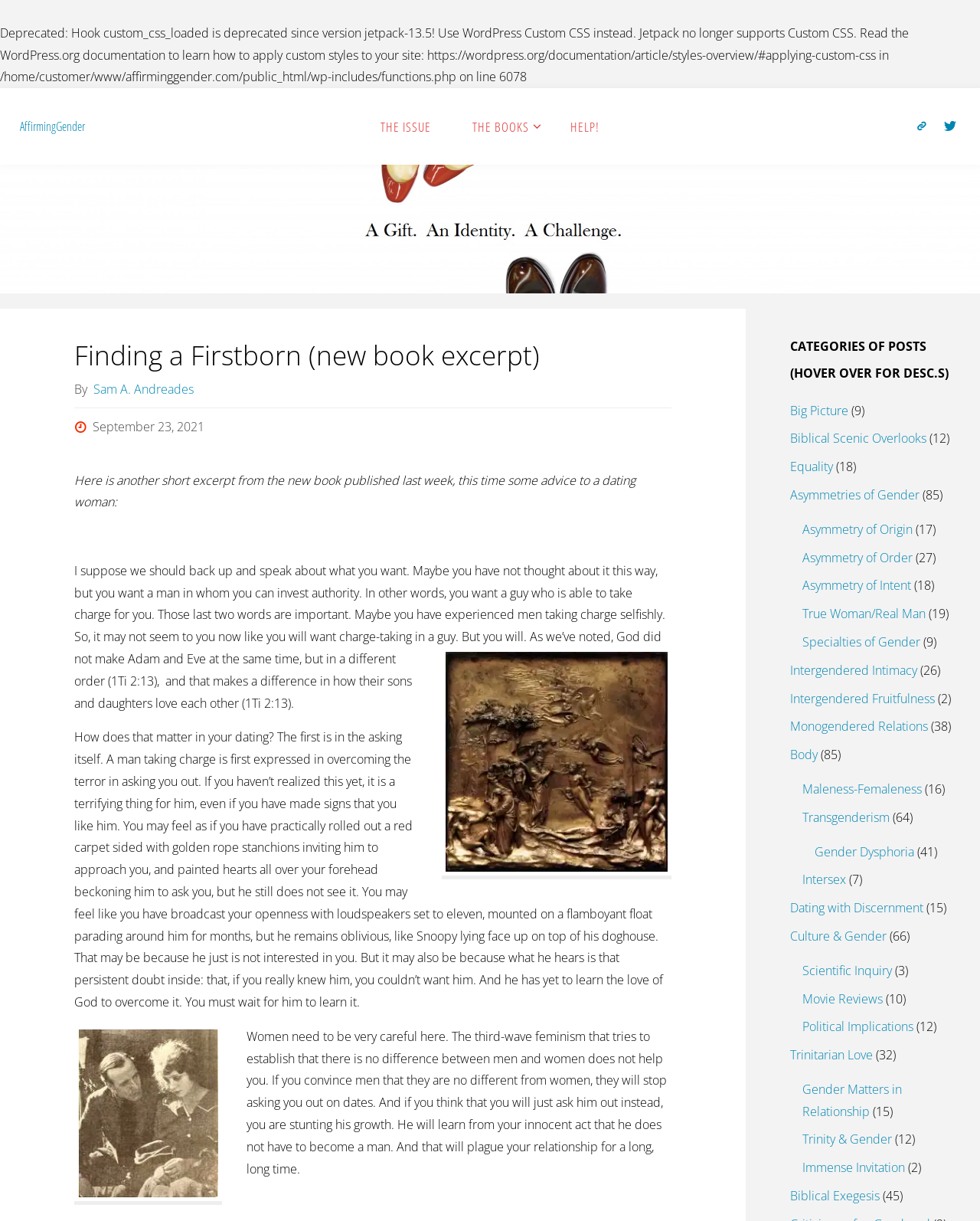Please indicate the bounding box coordinates for the clickable area to complete the following task: "Click the 'THE ISSUE' link". The coordinates should be specified as four float numbers between 0 and 1, i.e., [left, top, right, bottom].

[0.367, 0.072, 0.461, 0.135]